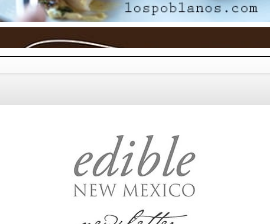What is the tagline of the magazine?
Provide an in-depth and detailed answer to the question.

The tagline 're·d•efine' is written below the title, implying that the magazine focuses on reinterpreting culinary experiences and local gastronomy.